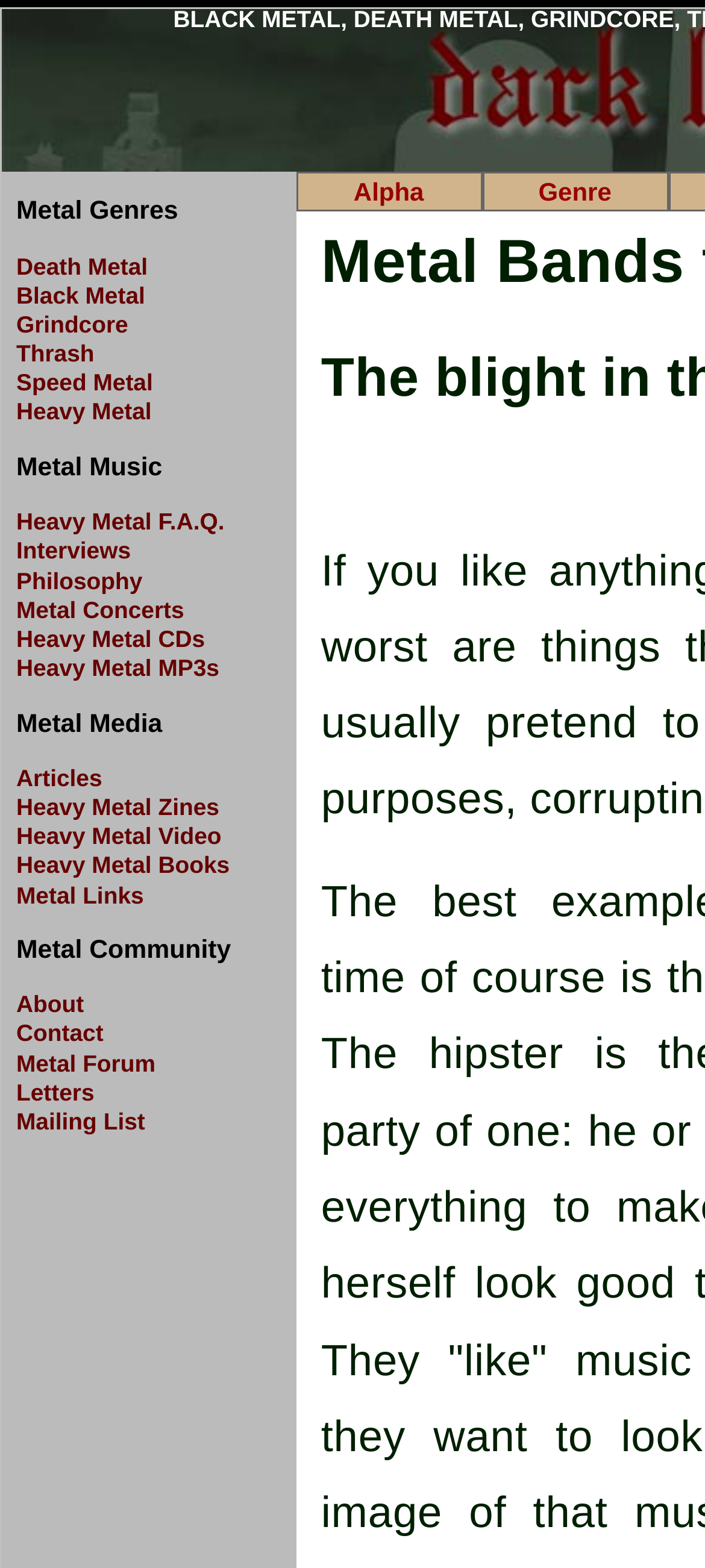Find and specify the bounding box coordinates that correspond to the clickable region for the instruction: "read about how to use bank statement extraction".

None